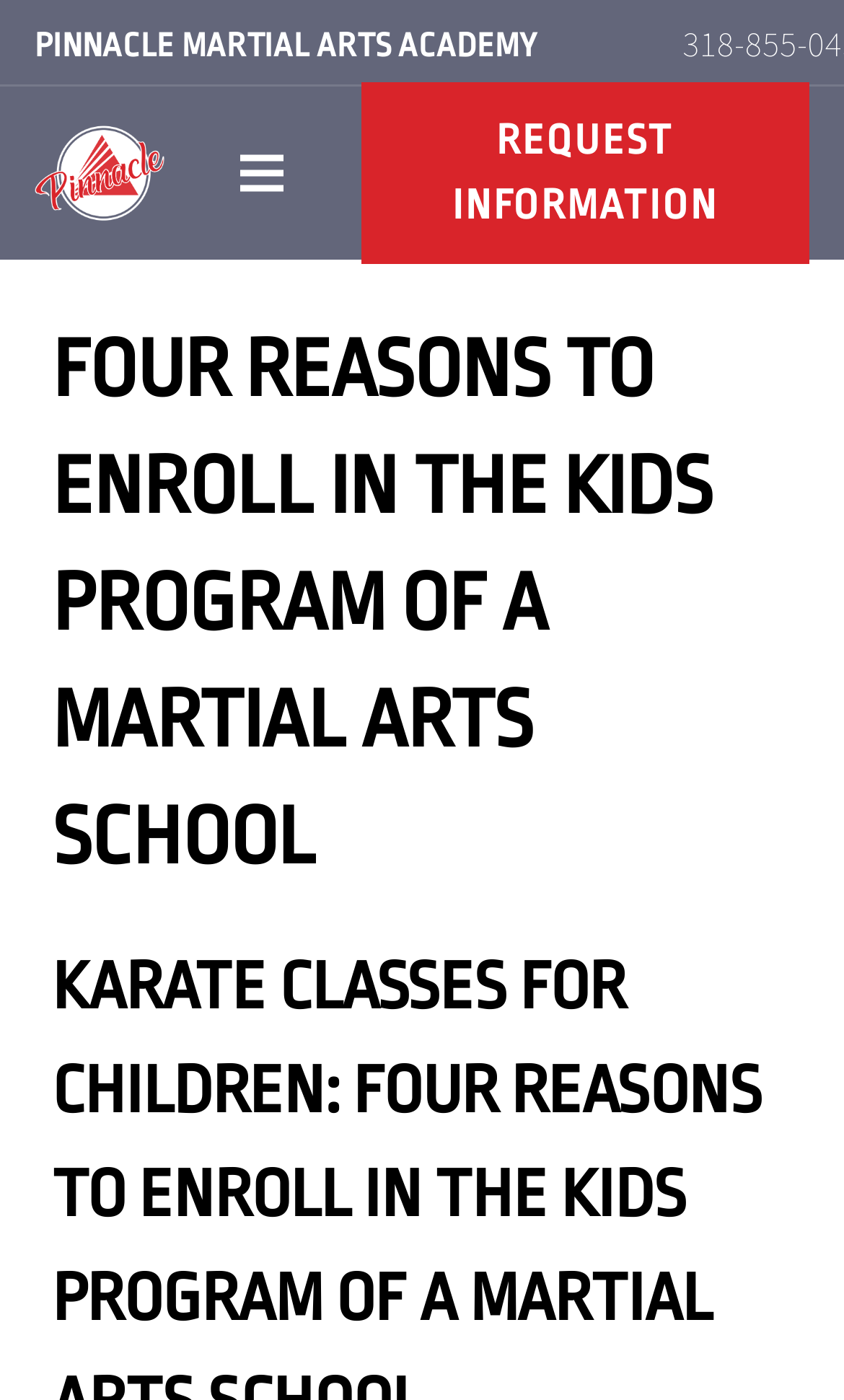From the element description: "Request Information", extract the bounding box coordinates of the UI element. The coordinates should be expressed as four float numbers between 0 and 1, in the order [left, top, right, bottom].

[0.428, 0.059, 0.959, 0.189]